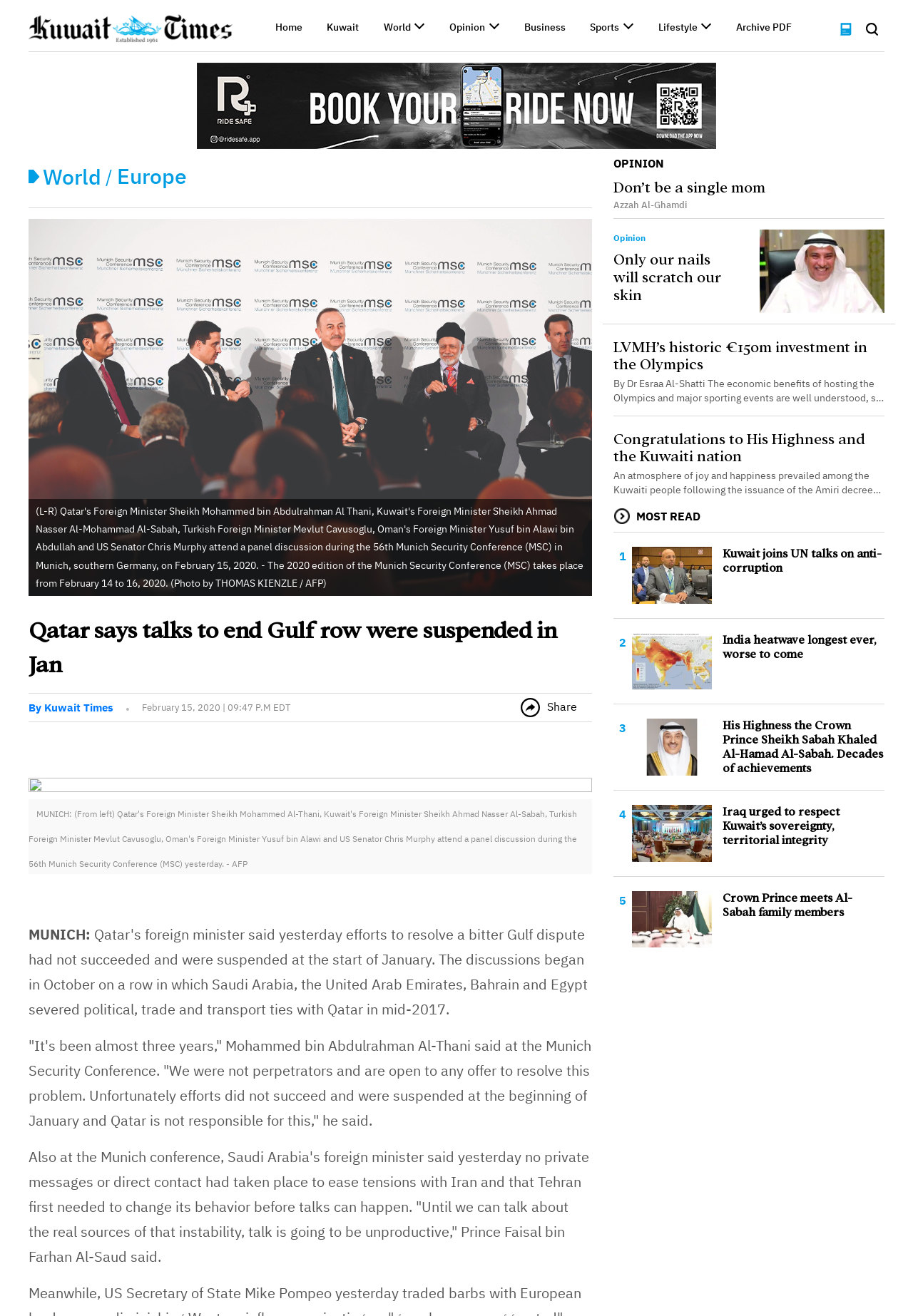Provide a brief response to the question below using one word or phrase:
What is the date mentioned in the article?

February 15, 2020